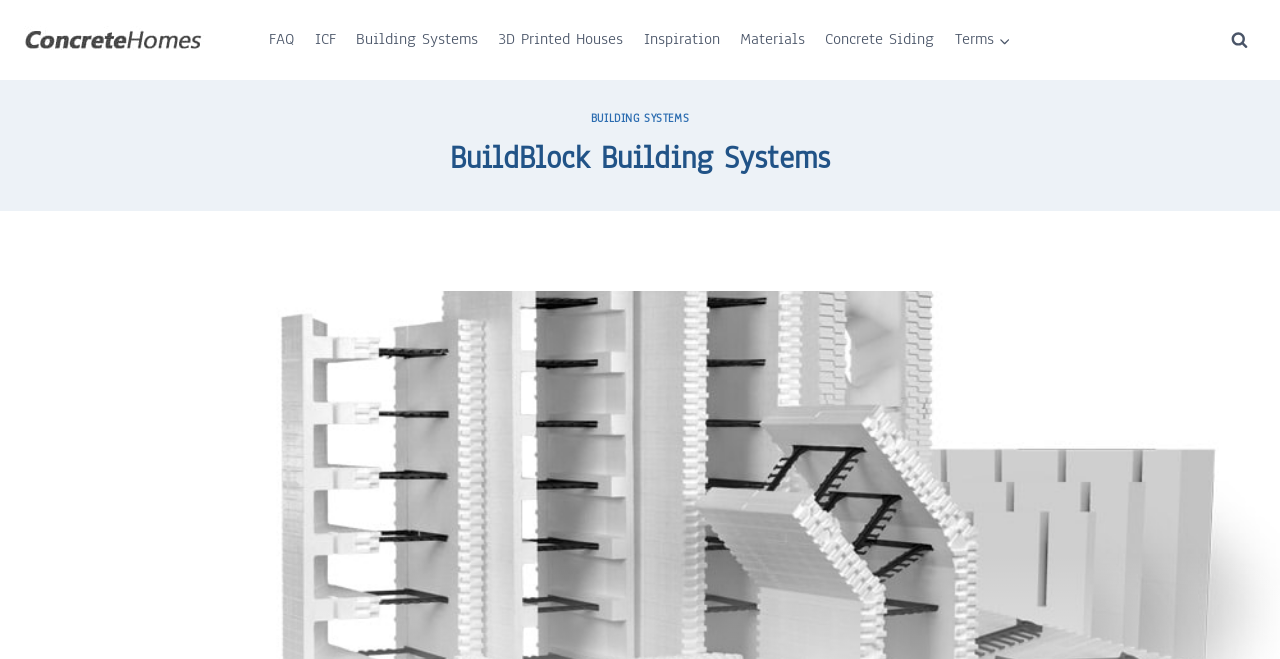Can you identify and provide the main heading of the webpage?

BuildBlock Building Systems